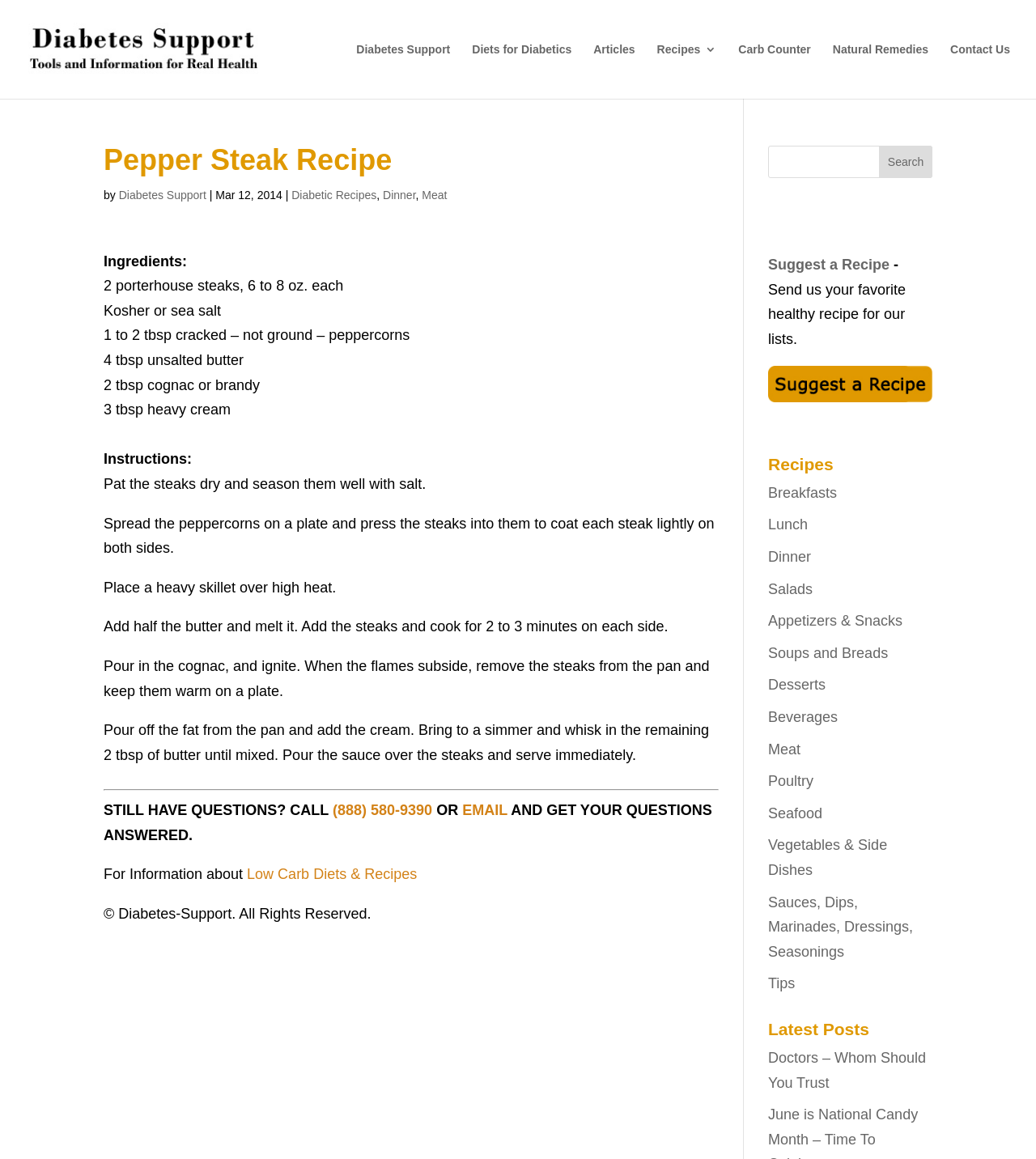Please pinpoint the bounding box coordinates for the region I should click to adhere to this instruction: "View Diabetes Support articles".

[0.027, 0.035, 0.252, 0.049]